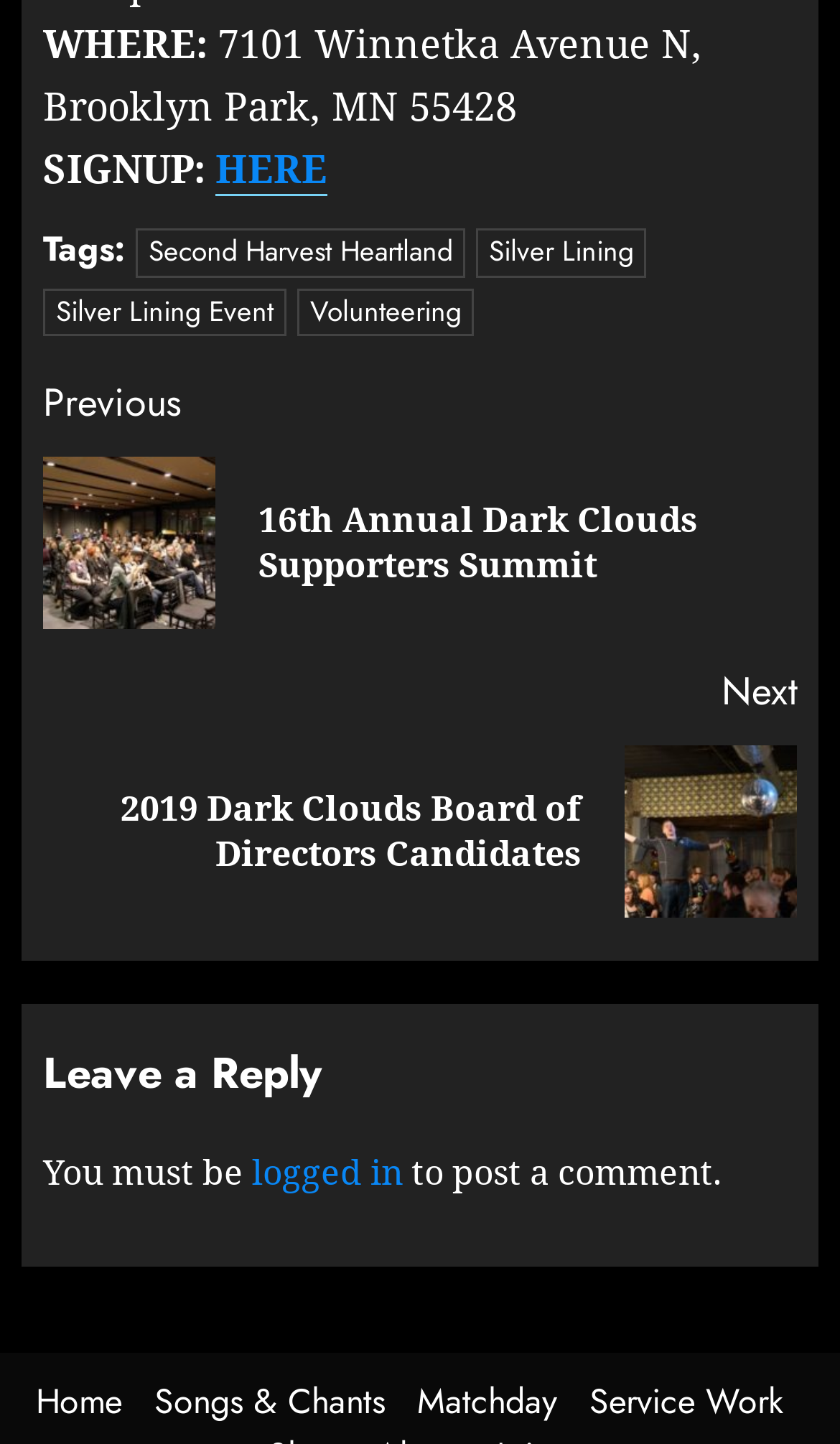Please reply to the following question with a single word or a short phrase:
What is the name of the event mentioned on the webpage?

Silver Lining Event